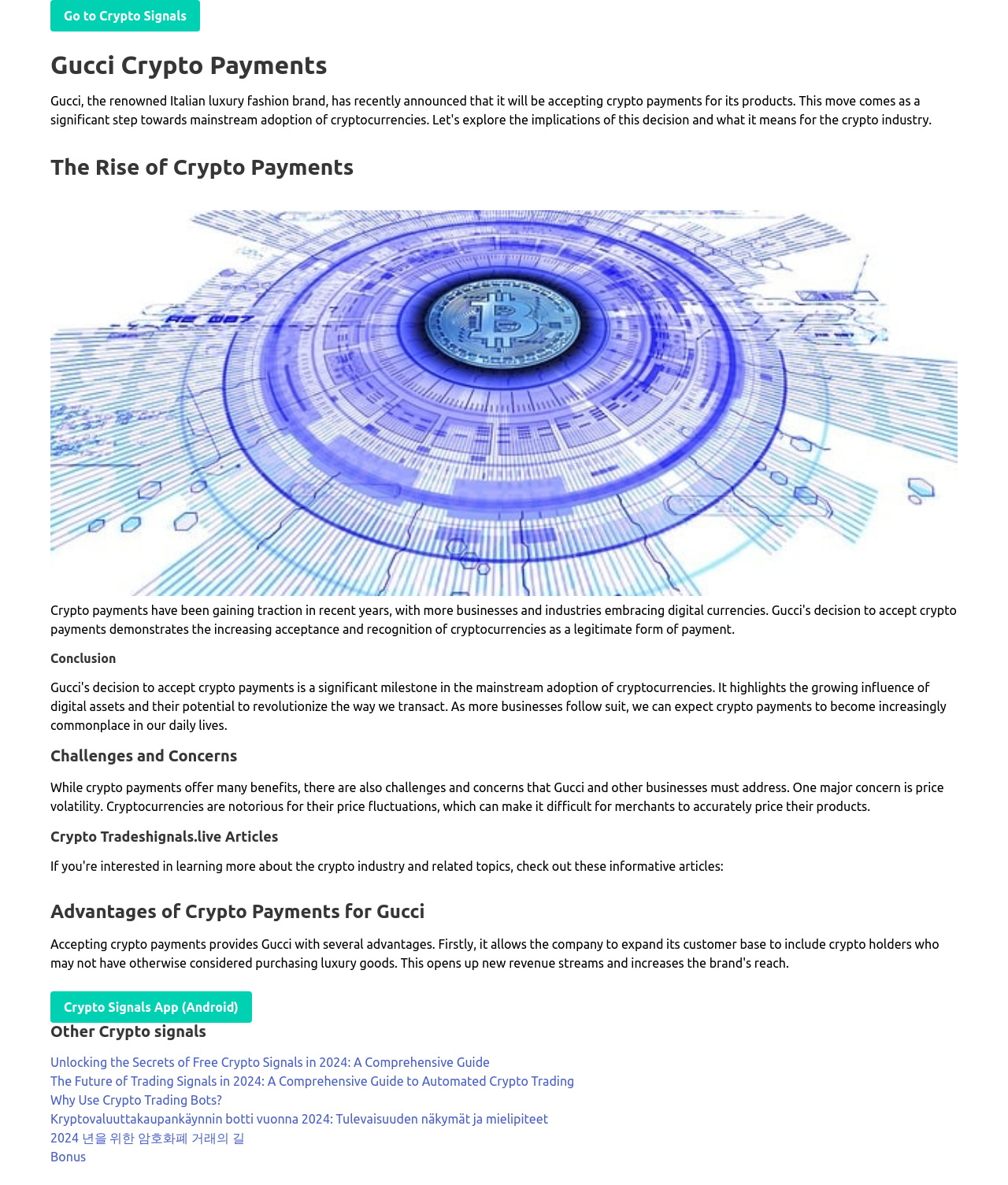What is the purpose of the image in the article?
Using the image, respond with a single word or phrase.

Illustration